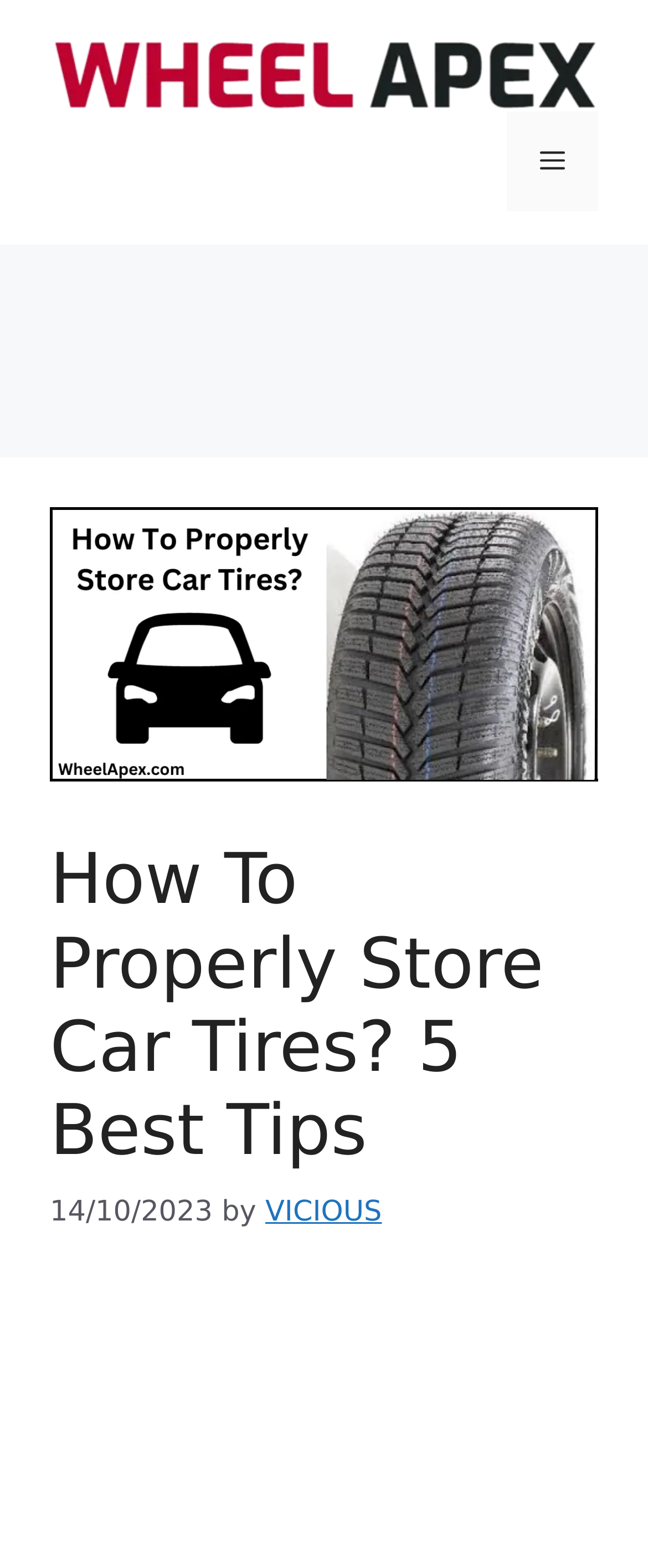Who is the author of the article?
Please give a detailed and elaborate explanation in response to the question.

I found the author of the article by looking at the link element in the header section, which contains the text 'VICIOUS'.